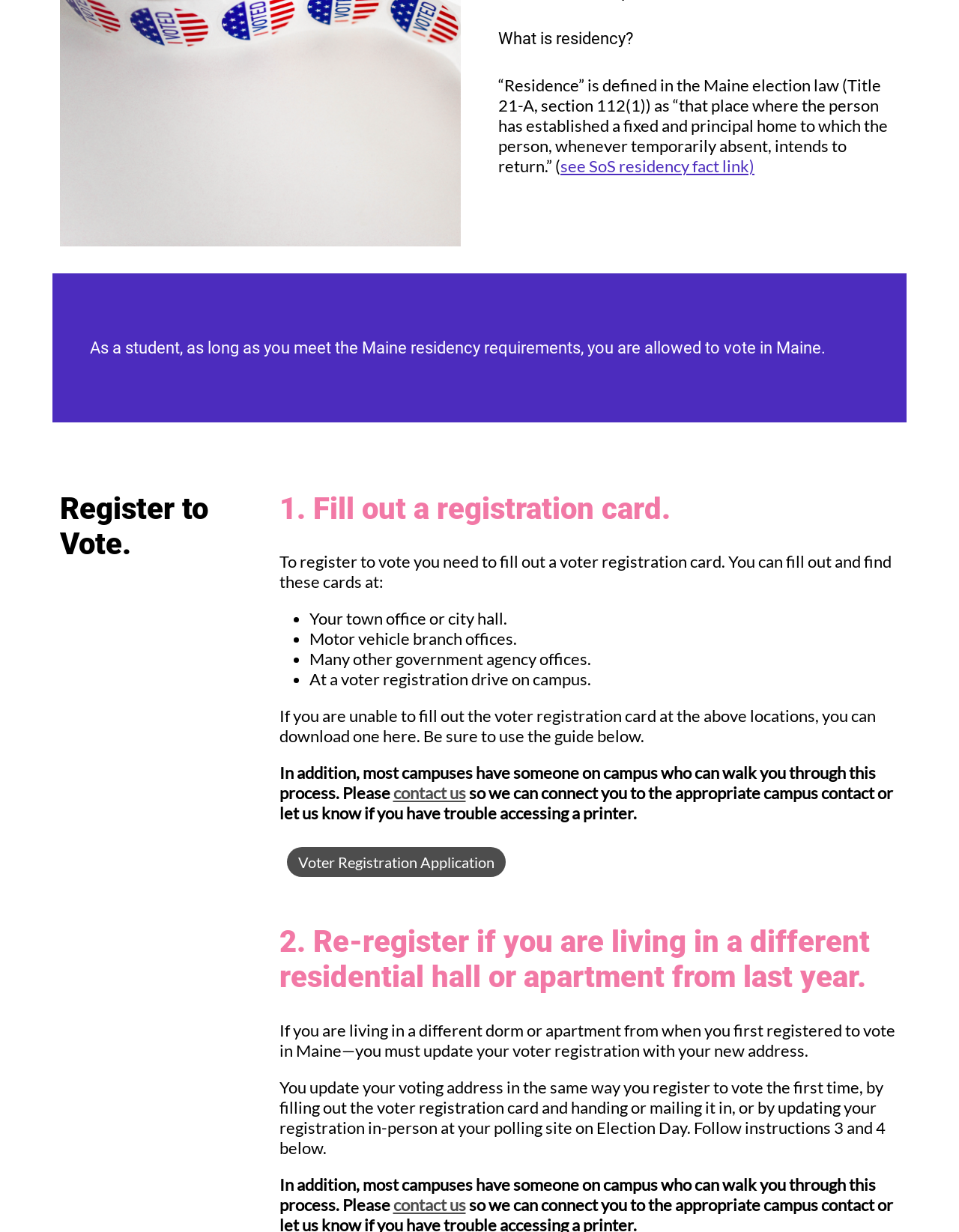Locate the bounding box of the user interface element based on this description: "Voter Registration Application".

[0.299, 0.688, 0.527, 0.712]